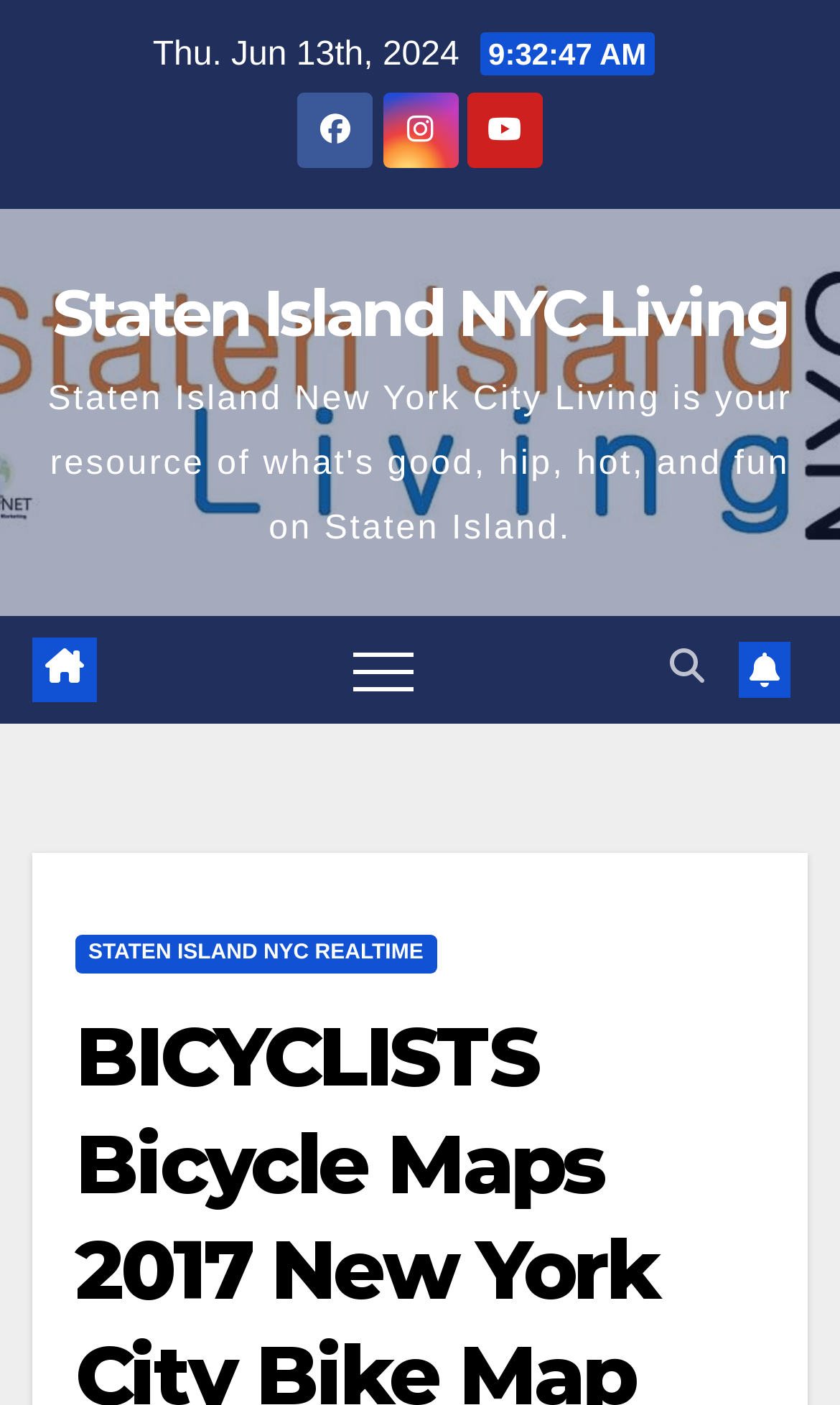What is the text of the link at the top of the webpage?
Look at the image and respond with a one-word or short phrase answer.

Staten Island NYC Living